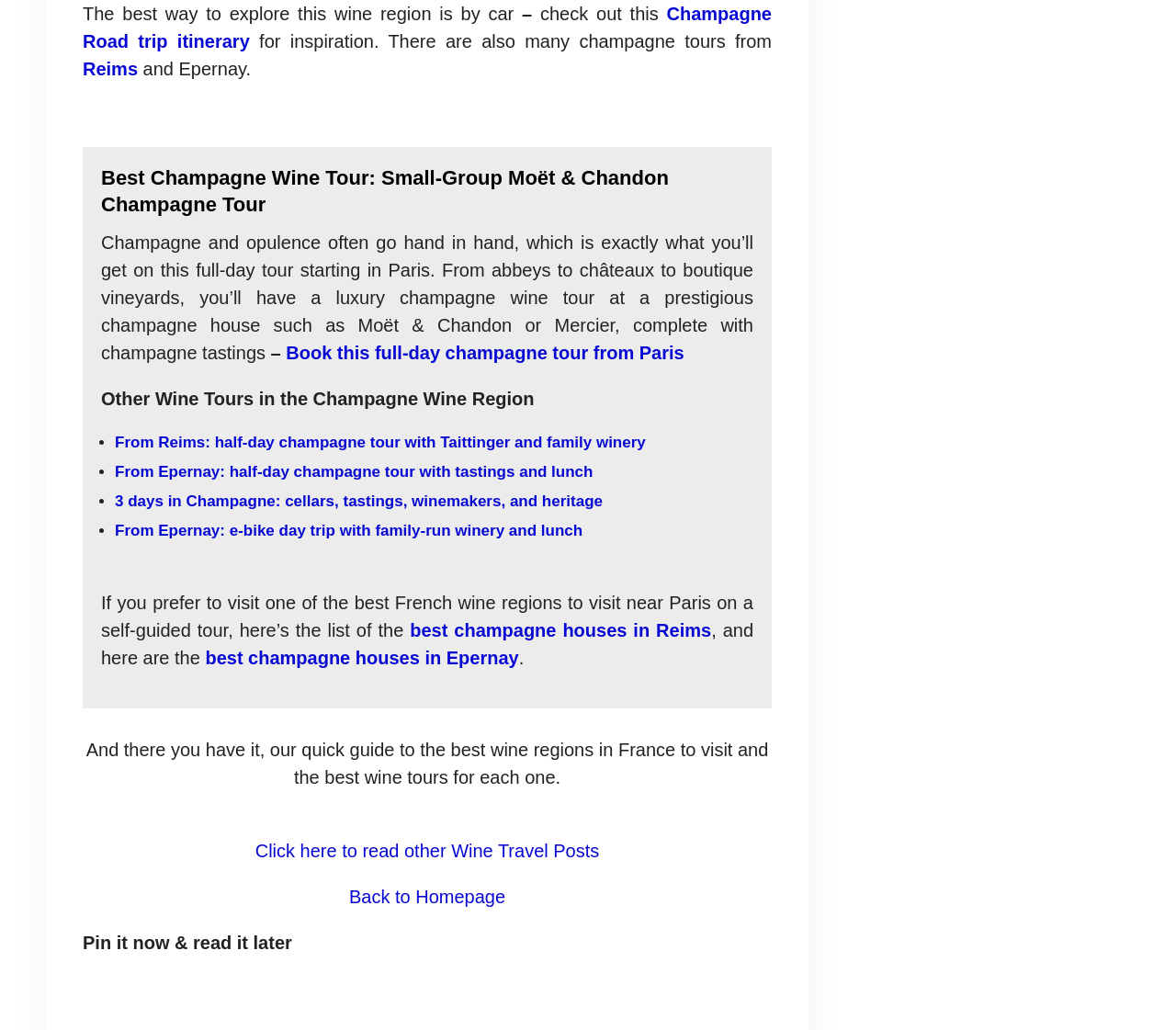Identify the bounding box coordinates of the area that should be clicked in order to complete the given instruction: "Book the full-day Moët & Chandon champagne tour from Paris". The bounding box coordinates should be four float numbers between 0 and 1, i.e., [left, top, right, bottom].

[0.243, 0.333, 0.582, 0.353]